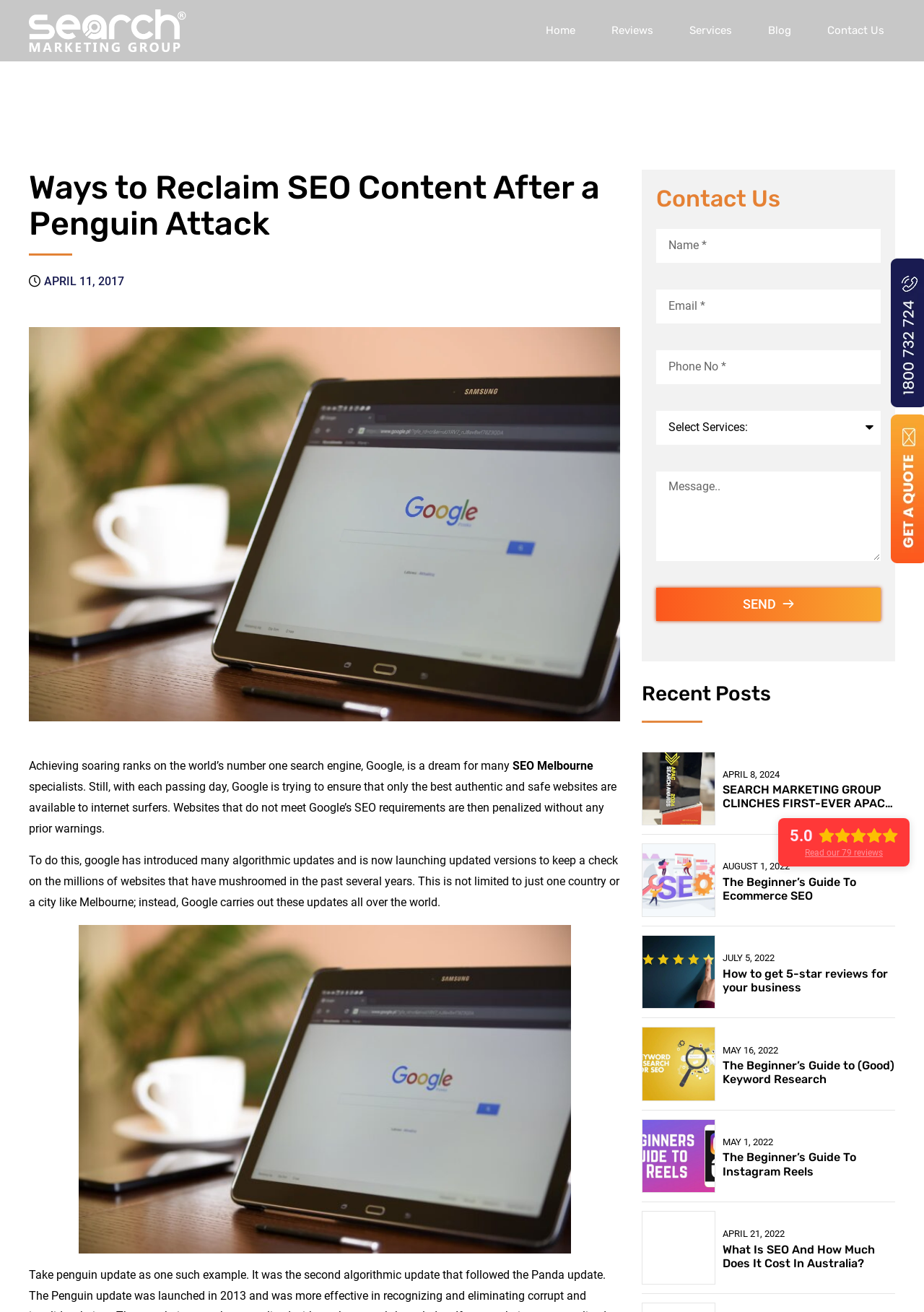Provide the bounding box coordinates for the UI element that is described by this text: "parent_node: Name name="form_fields[name]" placeholder="Name *"". The coordinates should be in the form of four float numbers between 0 and 1: [left, top, right, bottom].

[0.71, 0.174, 0.953, 0.2]